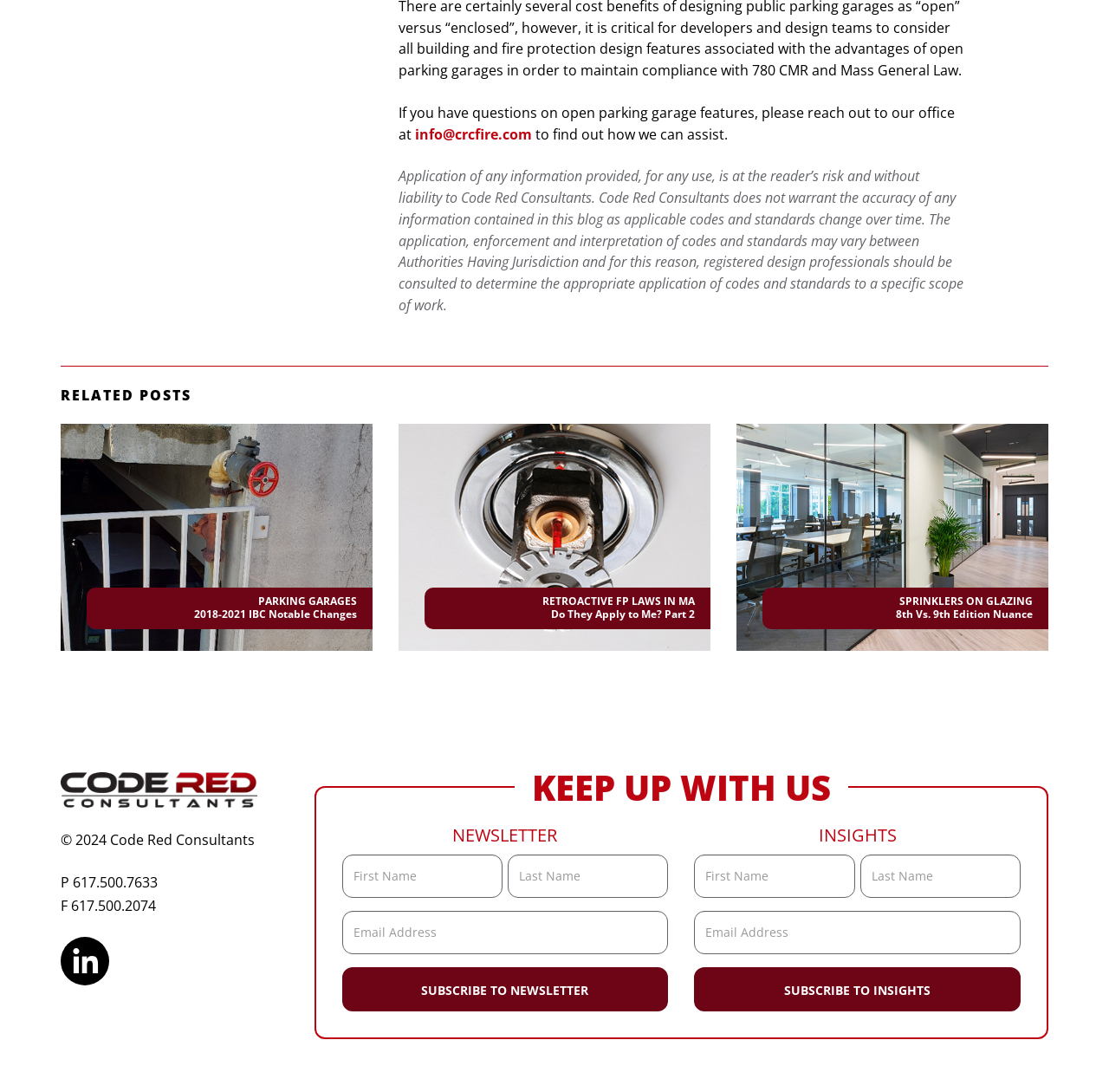Specify the bounding box coordinates of the area to click in order to follow the given instruction: "Subscribe to Insights."

[0.626, 0.886, 0.92, 0.926]